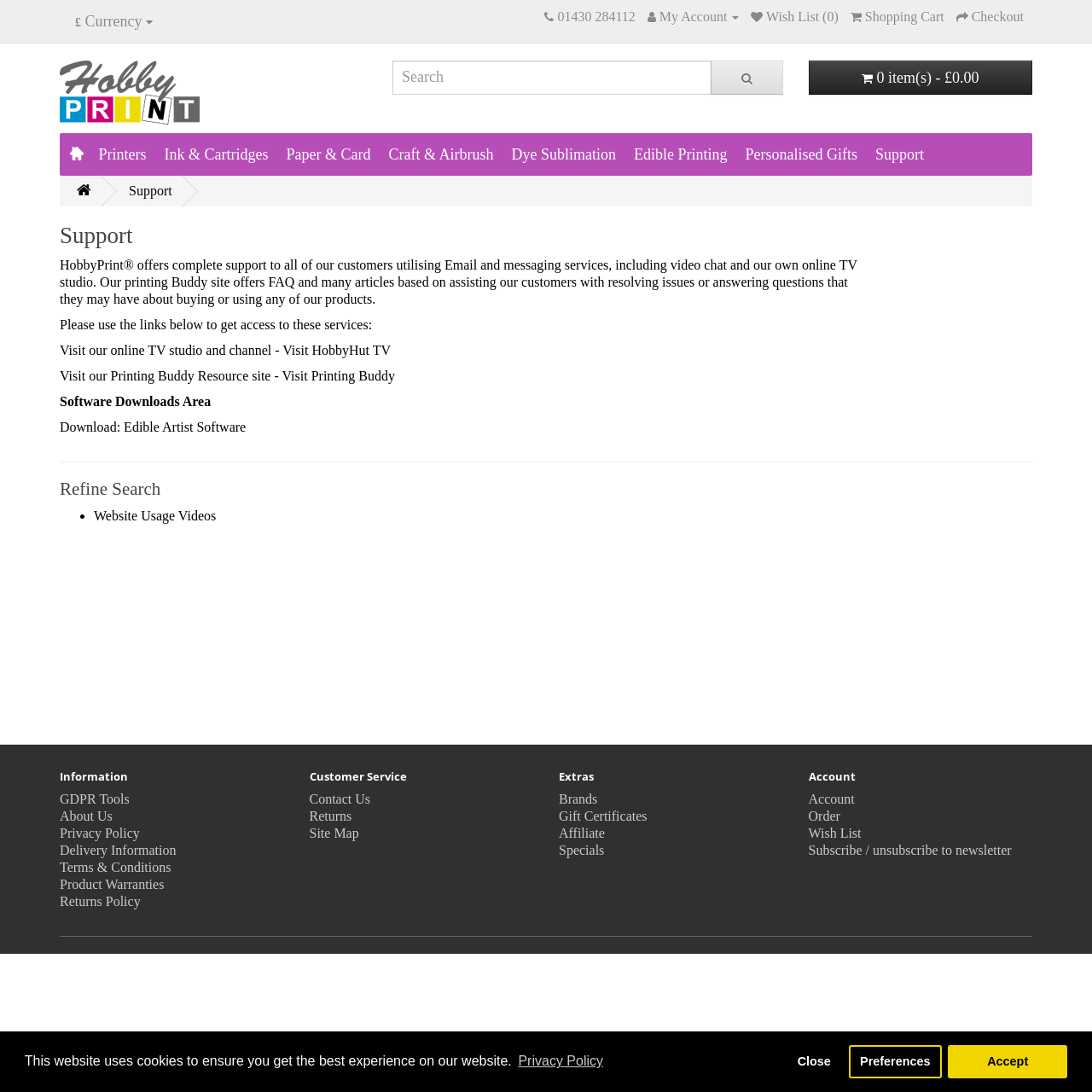What is the name of the online TV studio?
Please respond to the question with a detailed and informative answer.

I found this by looking at the link element that says 'Visit HobbyHut TV', which is described as the online TV studio.